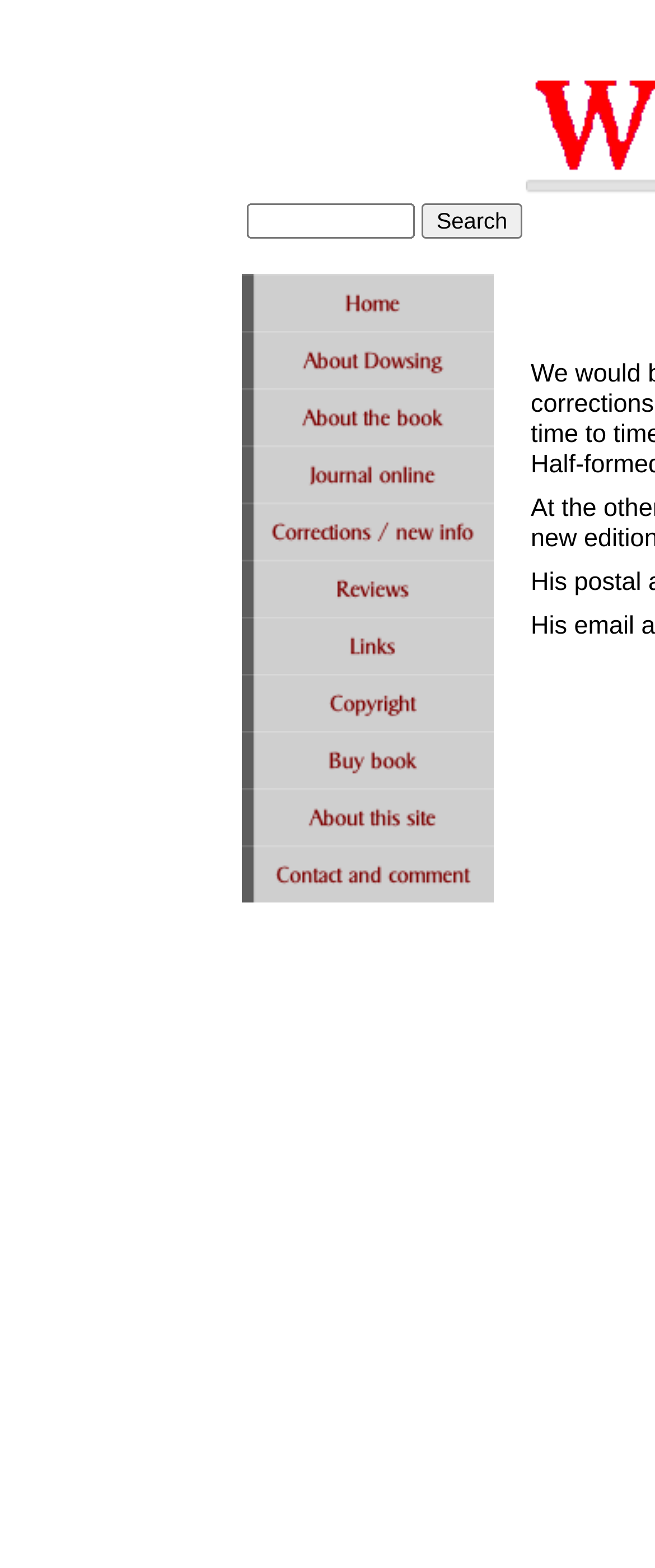Provide a one-word or short-phrase answer to the question:
What is the last link on the webpage?

Contact and comment